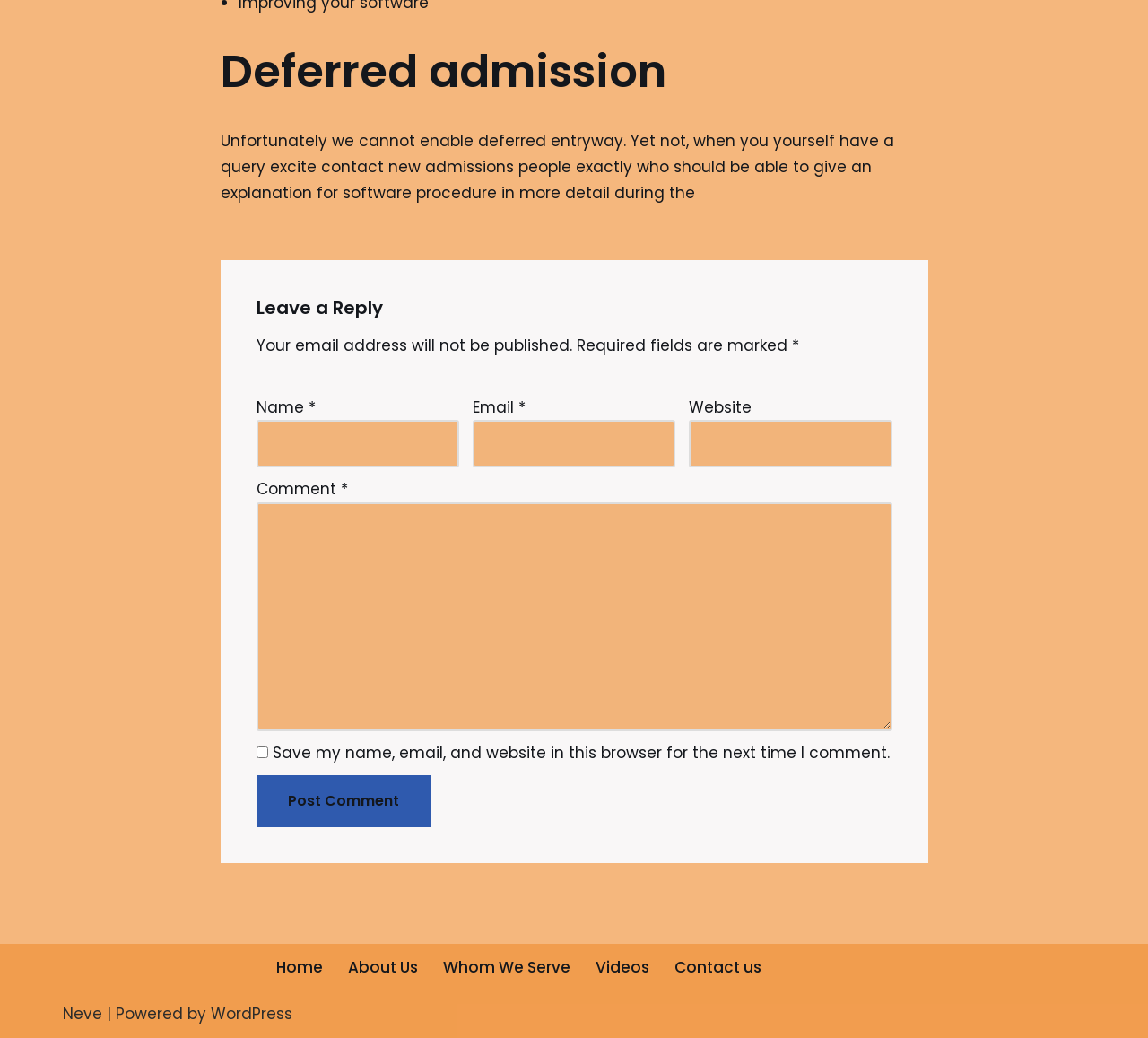Find the bounding box coordinates for the area you need to click to carry out the instruction: "Go to Home page". The coordinates should be four float numbers between 0 and 1, indicated as [left, top, right, bottom].

[0.241, 0.919, 0.281, 0.944]